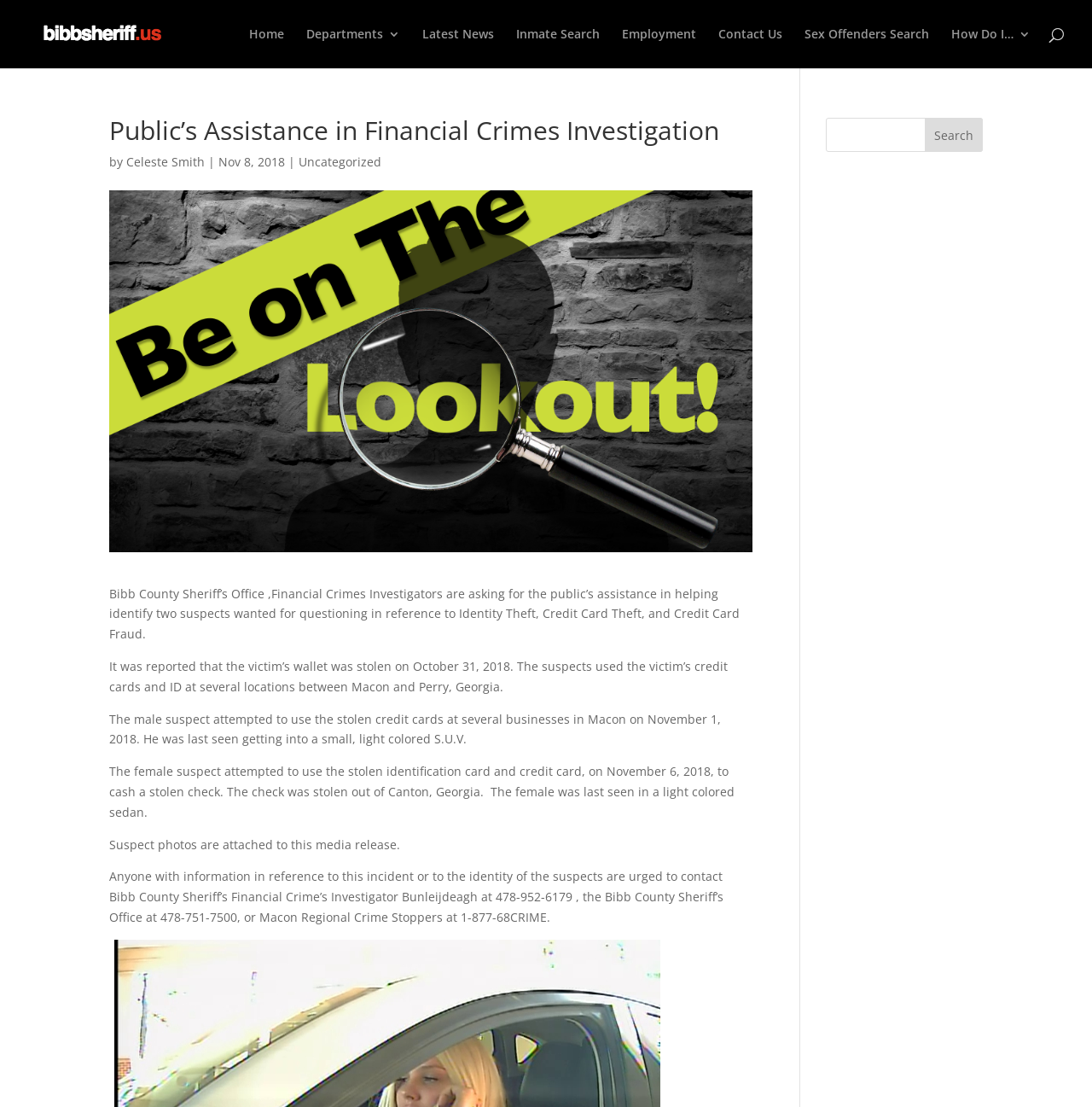Based on the element description: "Inmate Search", identify the UI element and provide its bounding box coordinates. Use four float numbers between 0 and 1, [left, top, right, bottom].

[0.473, 0.025, 0.549, 0.062]